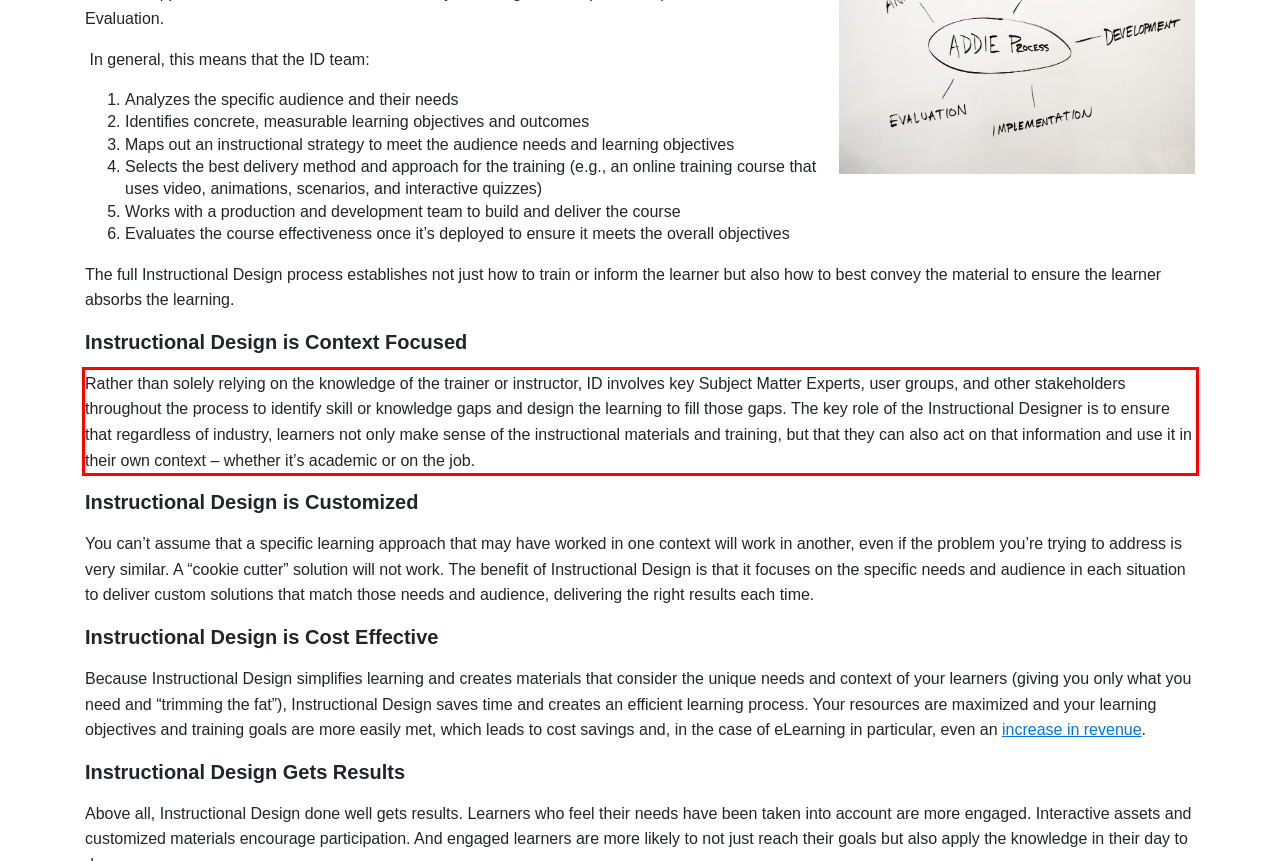Given the screenshot of the webpage, identify the red bounding box, and recognize the text content inside that red bounding box.

Rather than solely relying on the knowledge of the trainer or instructor, ID involves key Subject Matter Experts, user groups, and other stakeholders throughout the process to identify skill or knowledge gaps and design the learning to fill those gaps. The key role of the Instructional Designer is to ensure that regardless of industry, learners not only make sense of the instructional materials and training, but that they can also act on that information and use it in their own context – whether it’s academic or on the job.